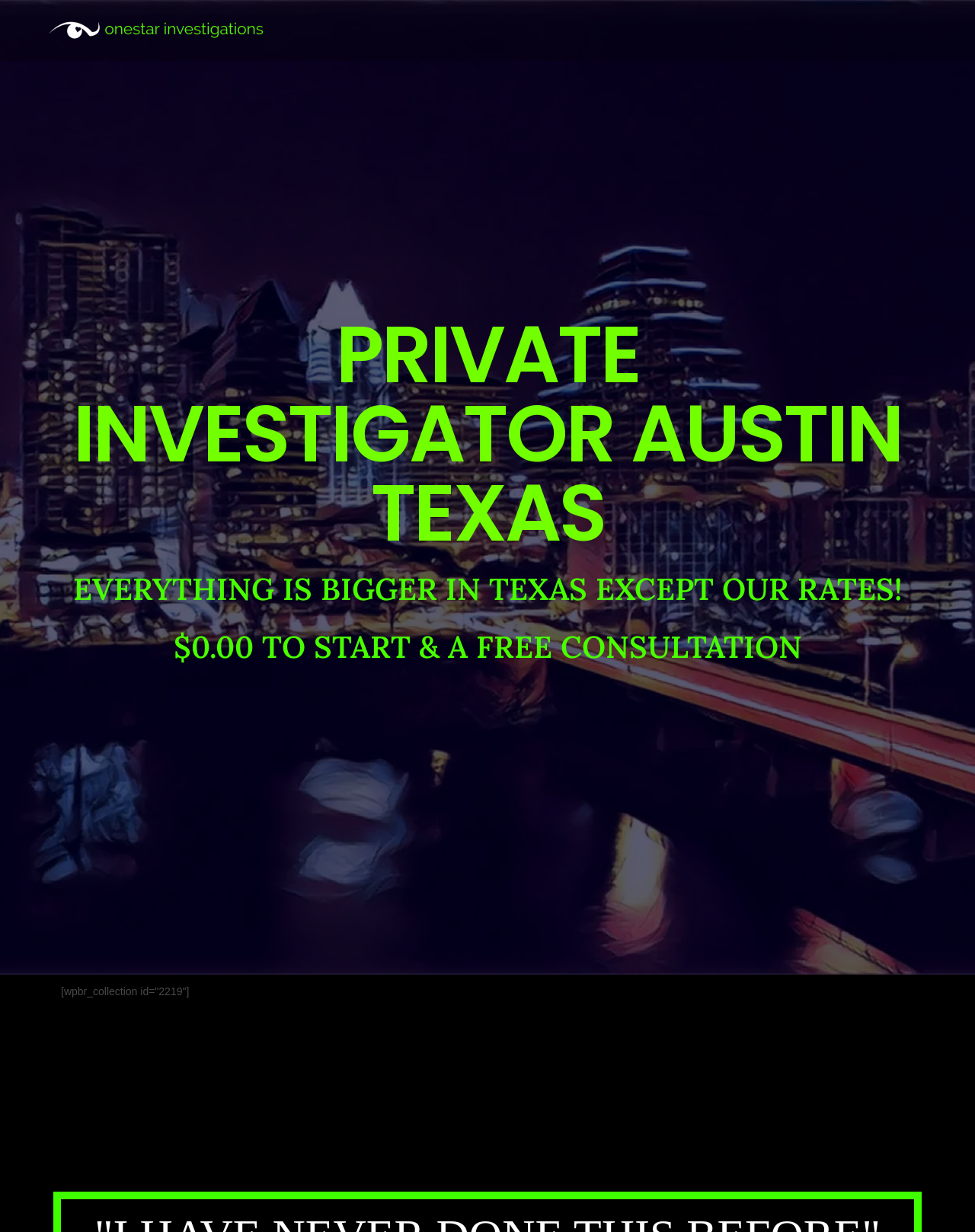Analyze and describe the webpage in a detailed narrative.

The webpage is about a private investigator service based in Austin, Texas, specializing in cheating and child custody cases. At the top-left corner, there is a logo image with a link to "private investigator texas". Below the logo, a prominent heading reads "PRIVATE INVESTIGATOR AUSTIN TEXAS" spanning almost the entire width of the page. 

Underneath the heading, a short phrase "EVERYTHING IS BIGGER IN TEXAS EXCEPT OUR RATES!" is displayed, followed by a promotional text "$0.00 TO START & A FREE CONSULTATION" positioned slightly to the right. 

At the bottom-left corner, there is a small text "[wpbr_collection id="2219"]", which appears to be a reference to a collection or a plugin. Overall, the webpage has a simple layout with a focus on highlighting the service's unique selling points and promoting a free consultation.